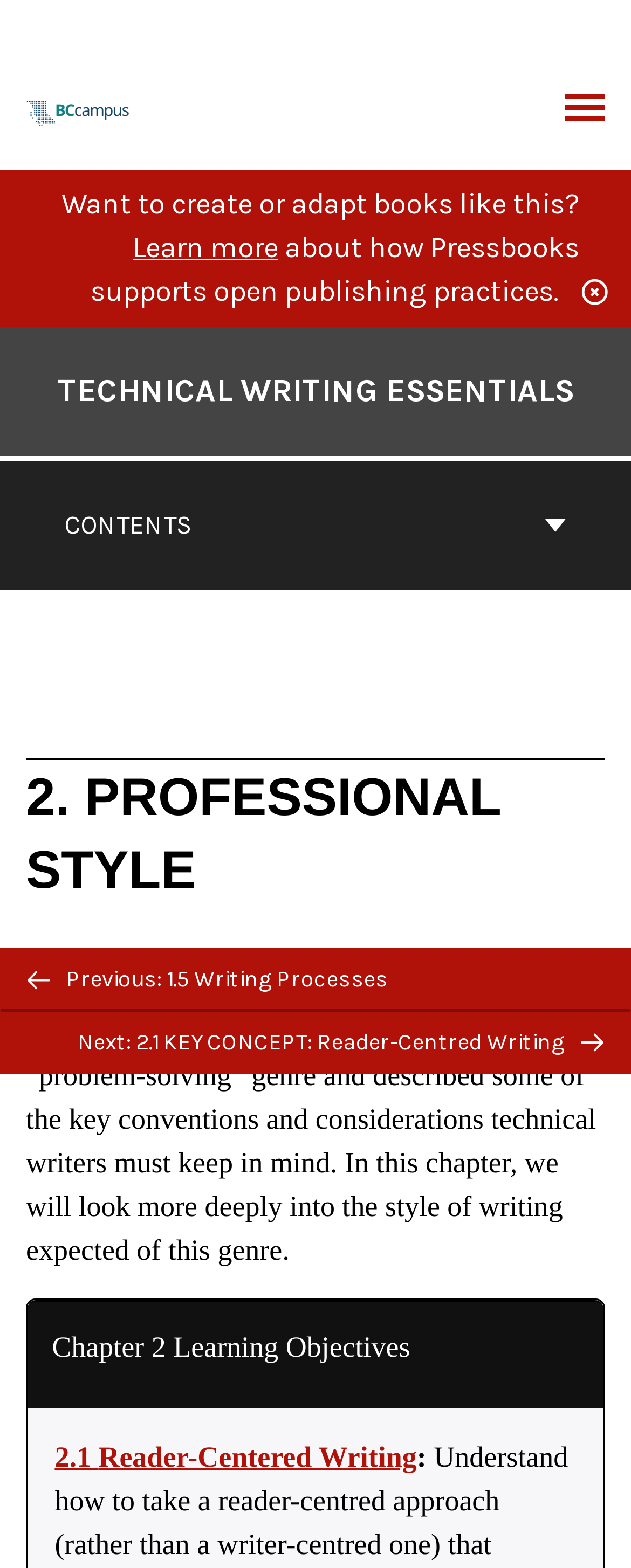Find the bounding box coordinates of the clickable element required to execute the following instruction: "Toggle the menu". Provide the coordinates as four float numbers between 0 and 1, i.e., [left, top, right, bottom].

[0.895, 0.06, 0.959, 0.081]